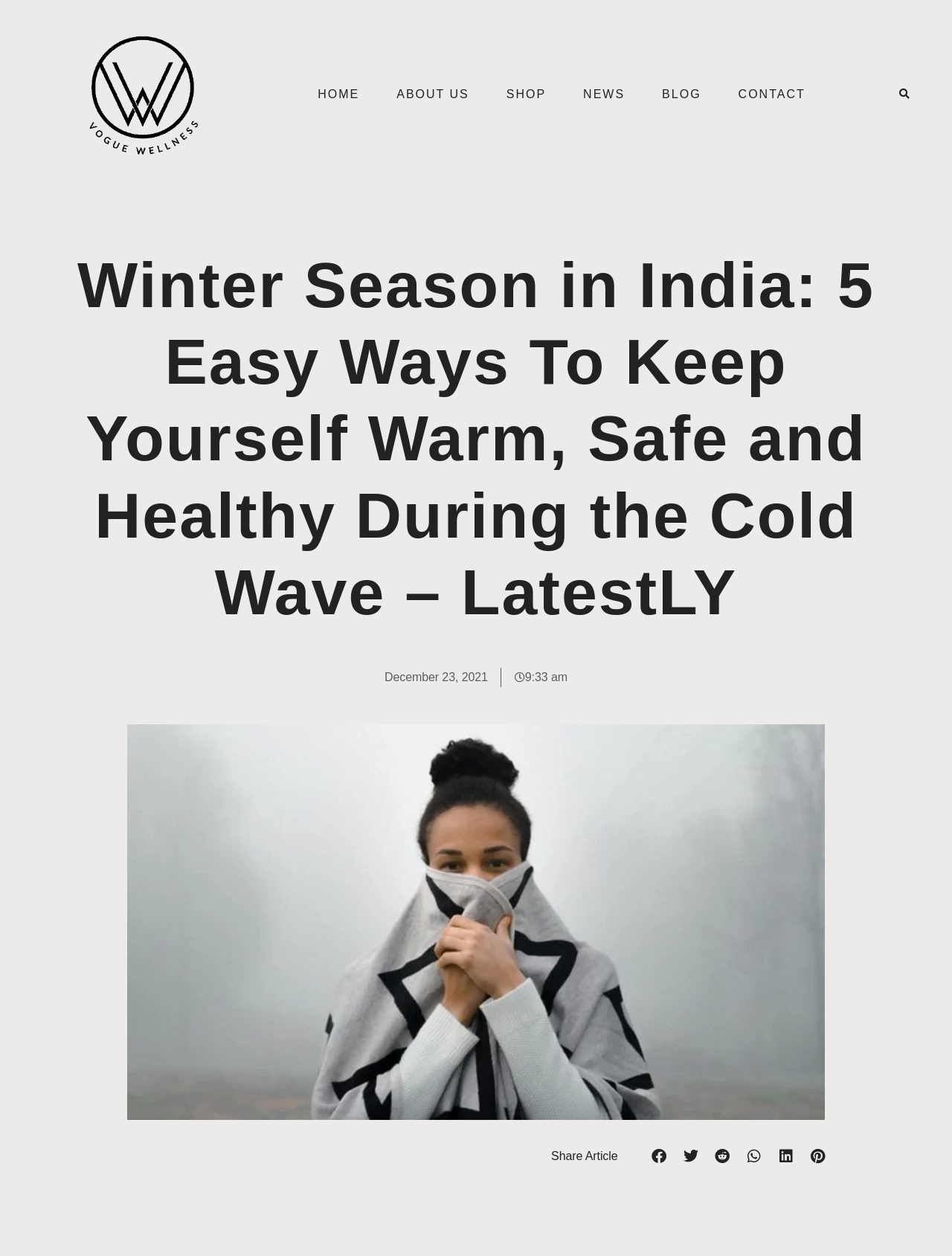Locate the bounding box coordinates of the area that needs to be clicked to fulfill the following instruction: "share article on facebook". The coordinates should be in the format of four float numbers between 0 and 1, namely [left, top, right, bottom].

[0.675, 0.912, 0.709, 0.929]